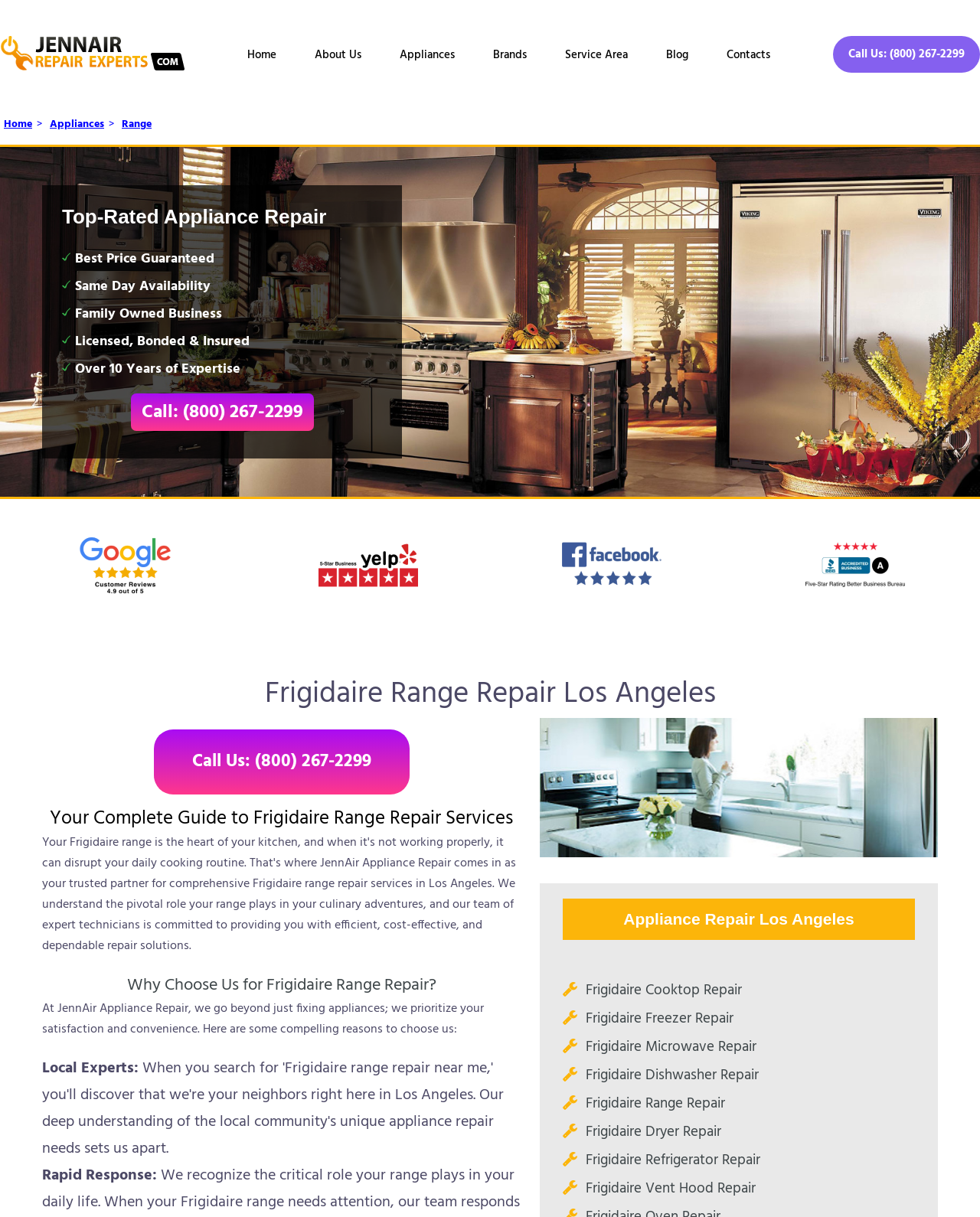Respond with a single word or short phrase to the following question: 
What types of Frigidaire appliances can be repaired?

Cooktop, Freezer, Microwave, Dishwasher, Range, Dryer, Refrigerator, Vent Hood